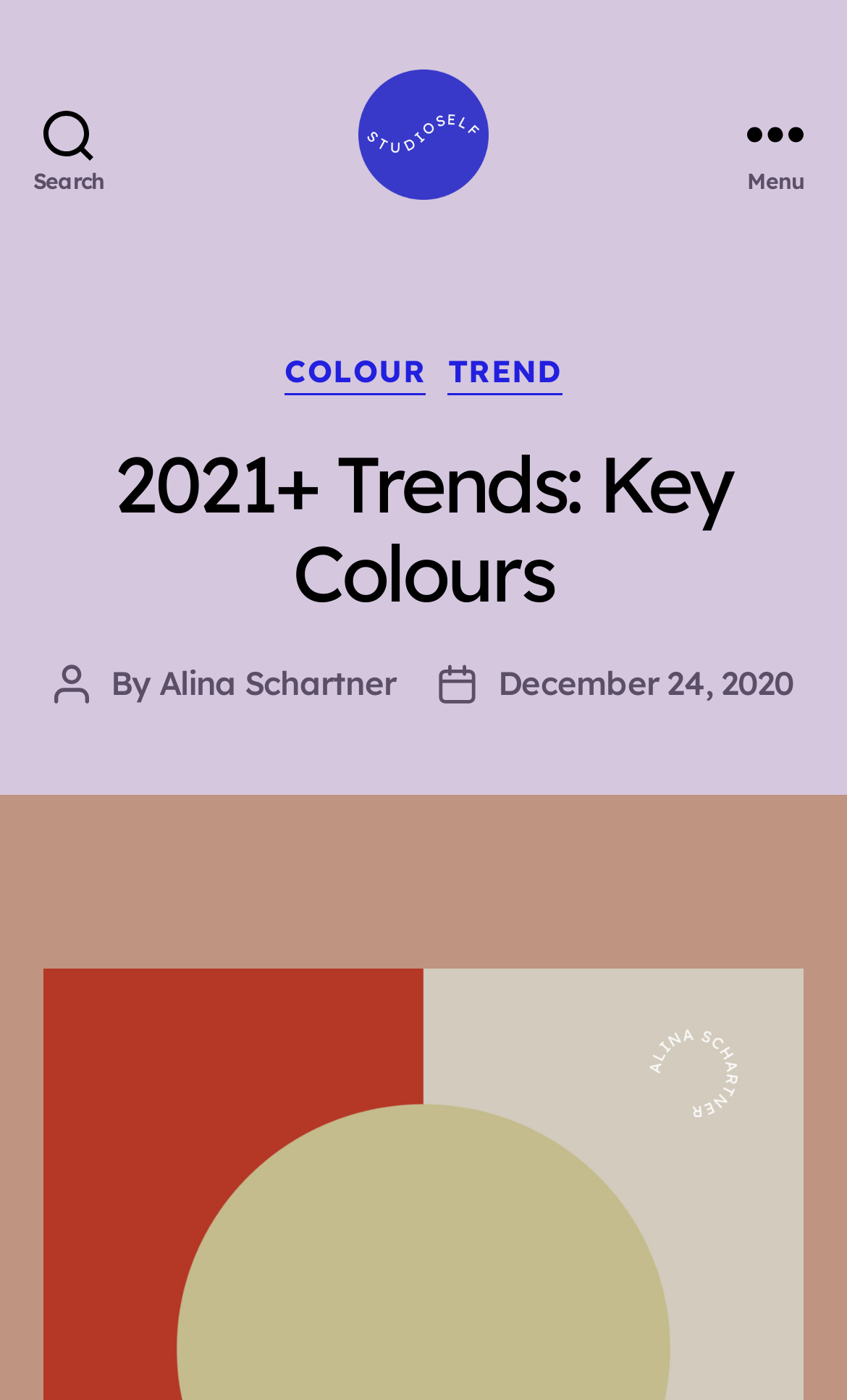Identify the bounding box for the UI element described as: "parent_node: ALINA SCHARTNER". The coordinates should be four float numbers between 0 and 1, i.e., [left, top, right, bottom].

[0.423, 0.049, 0.577, 0.142]